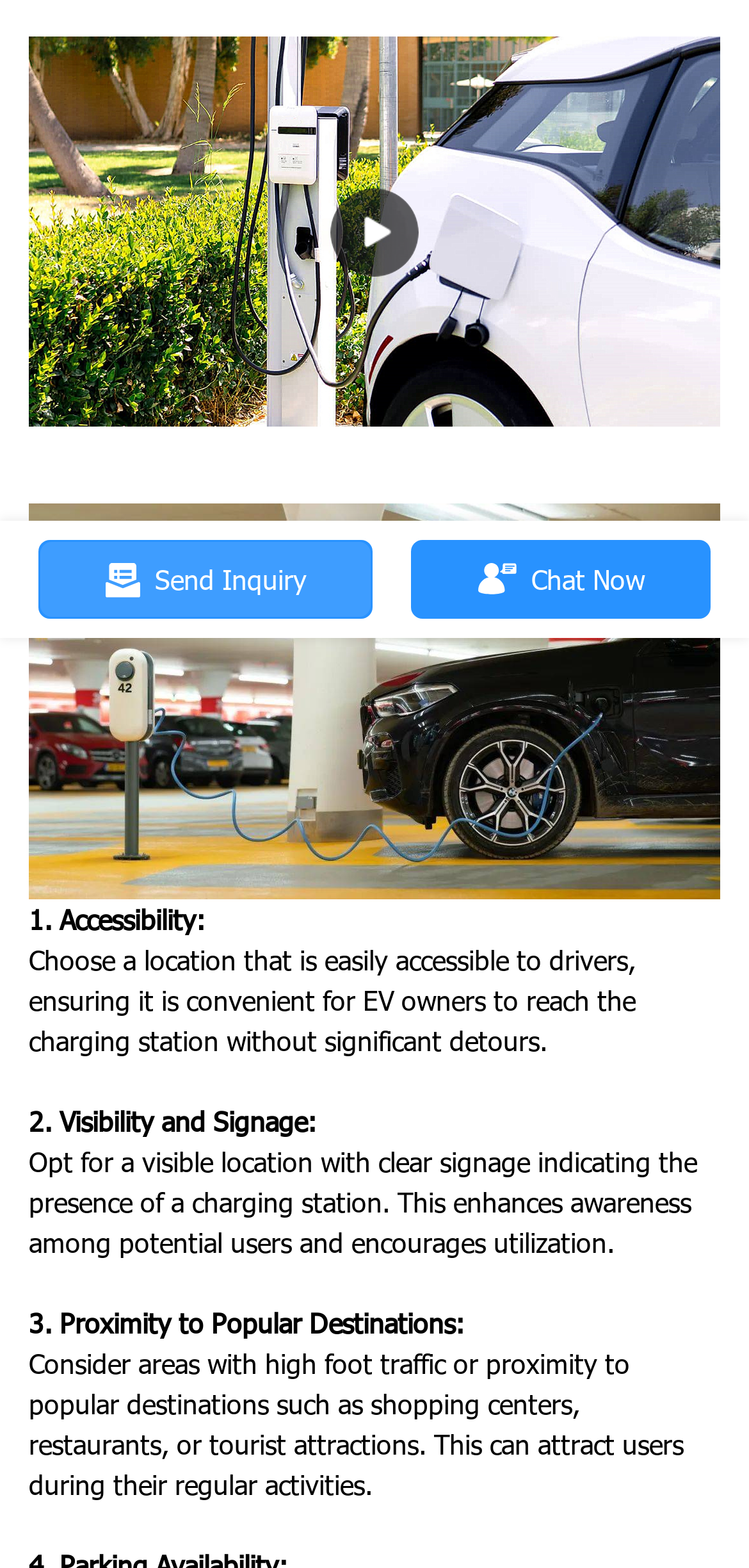Predict the bounding box coordinates of the UI element that matches this description: "Chat Now". The coordinates should be in the format [left, top, right, bottom] with each value between 0 and 1.

[0.549, 0.344, 0.949, 0.395]